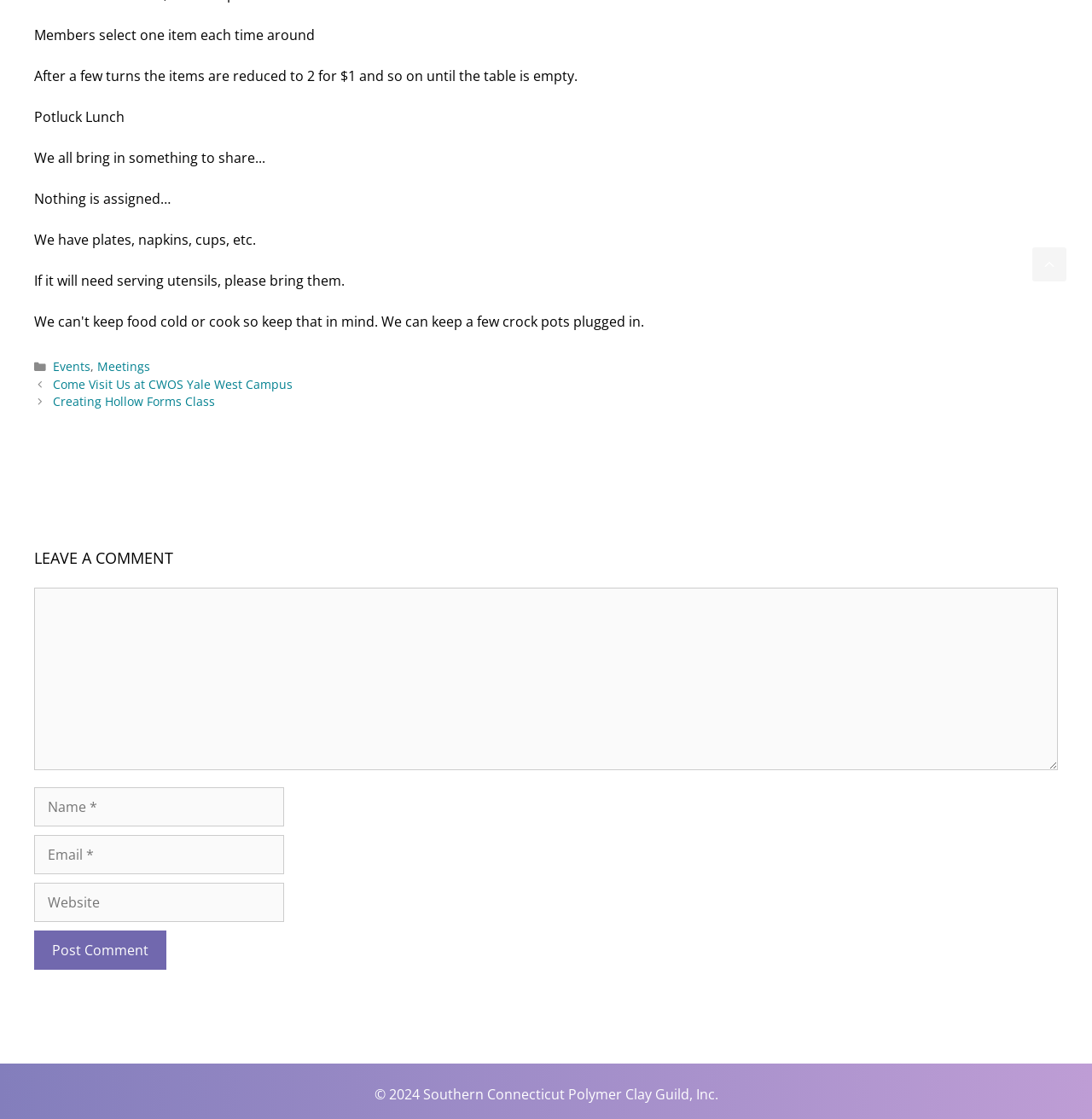Respond with a single word or phrase for the following question: 
What is the function of the button at the bottom of the page?

Post Comment